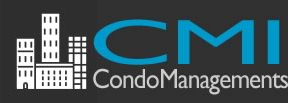In what year did CondoManagements, Inc. start serving communities?
Based on the visual information, provide a detailed and comprehensive answer.

The caption states that CondoManagements, Inc. has been serving communities since 1983, which indicates that the company started its operations in that year.